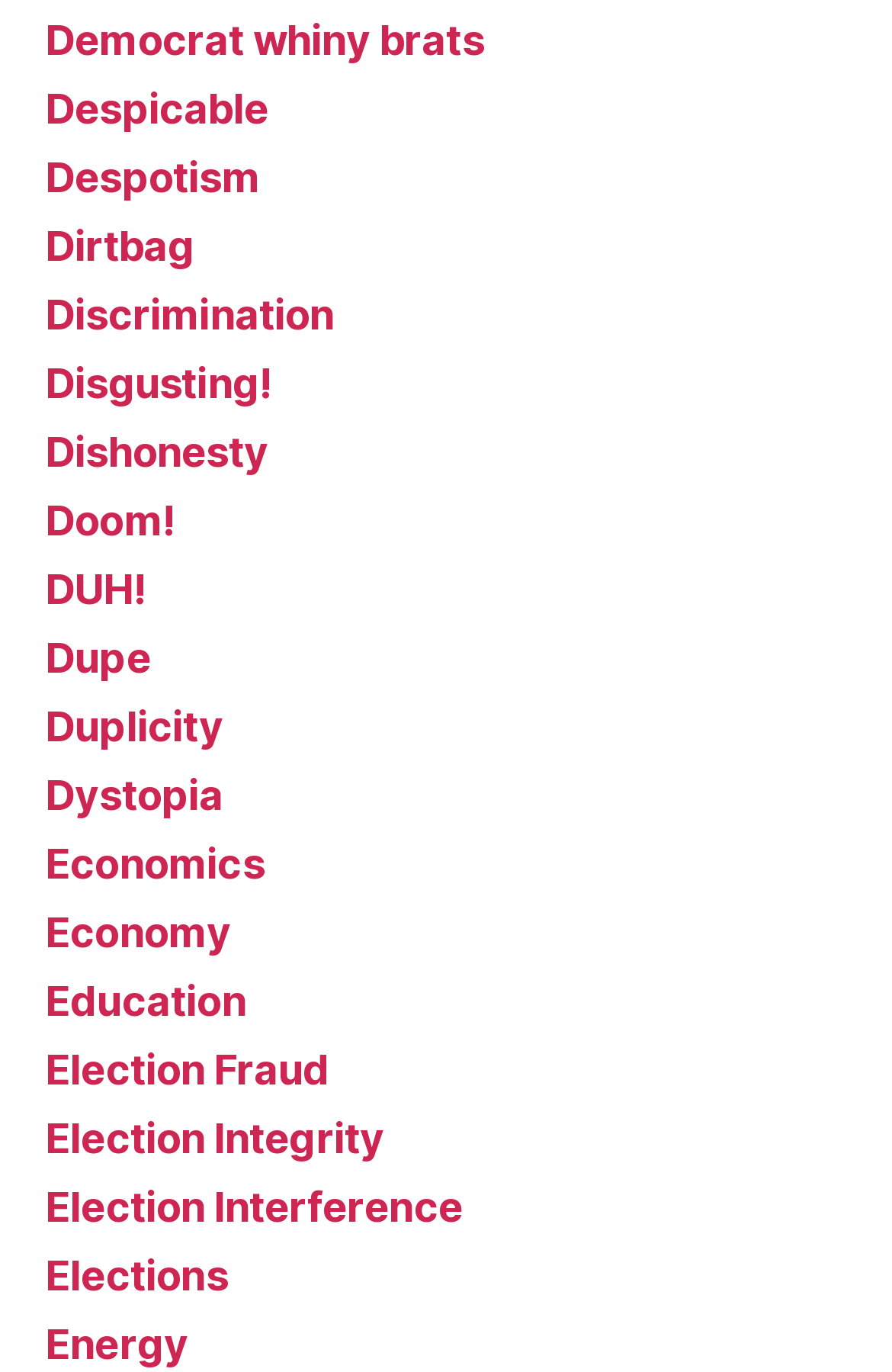Please determine the bounding box coordinates of the section I need to click to accomplish this instruction: "Check upcoming lectures".

None